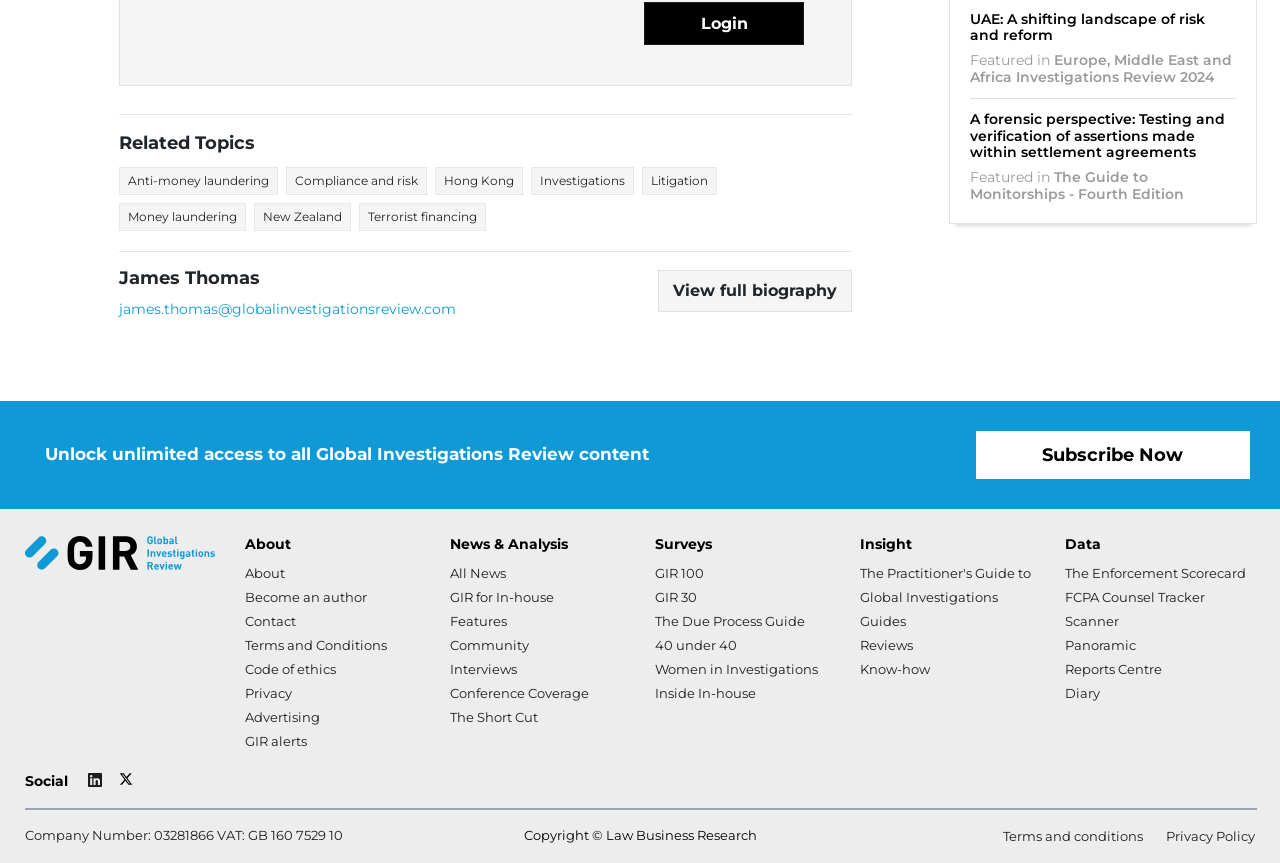Using the description: "GIR for In-house", identify the bounding box of the corresponding UI element in the screenshot.

[0.352, 0.682, 0.433, 0.701]